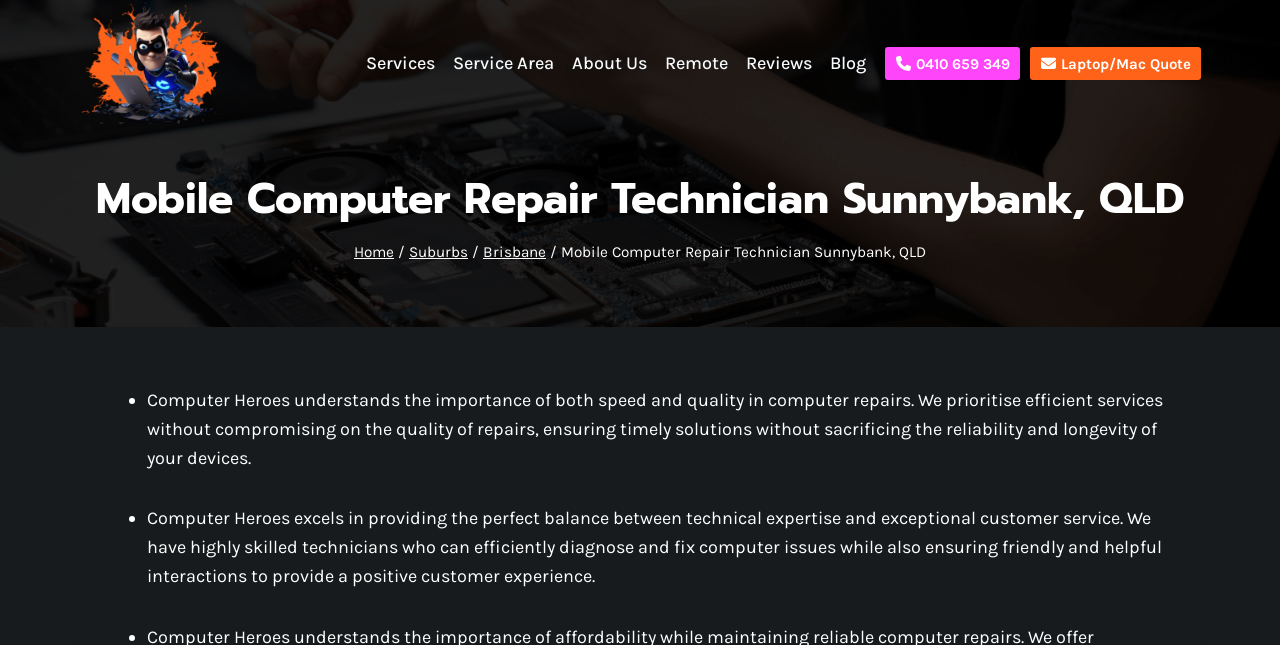What is the phone number of the company?
Please answer the question with as much detail as possible using the screenshot.

I found the phone number of the company by looking at the link with the text '0410 659 349', which appears to be a phone number.